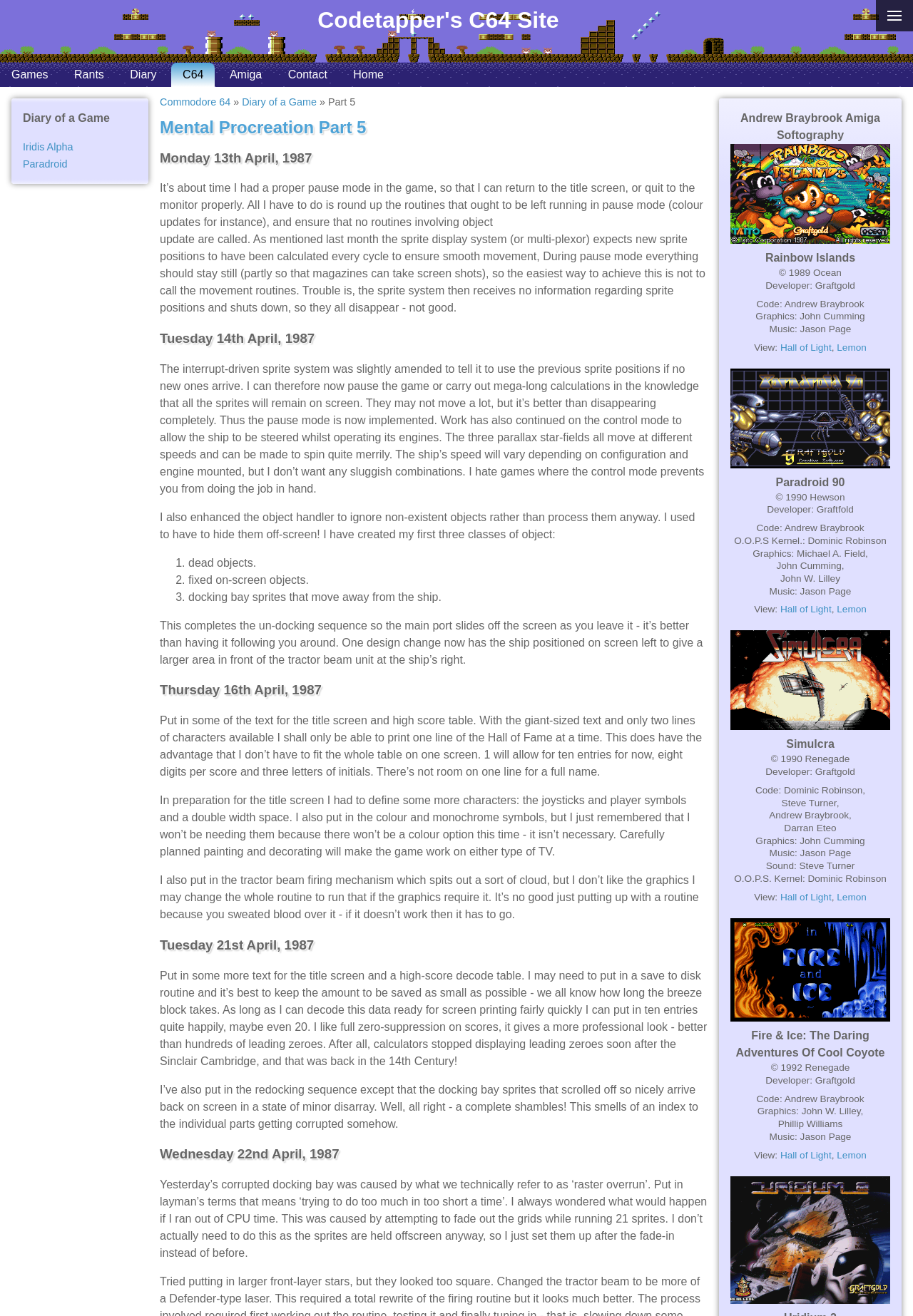Can you look at the image and give a comprehensive answer to the question:
What is the name of the game being developed?

The name of the game being developed can be found in the link element, which reads 'Iridis Alpha'. This game is mentioned as one of the projects being worked on in the diary entry.